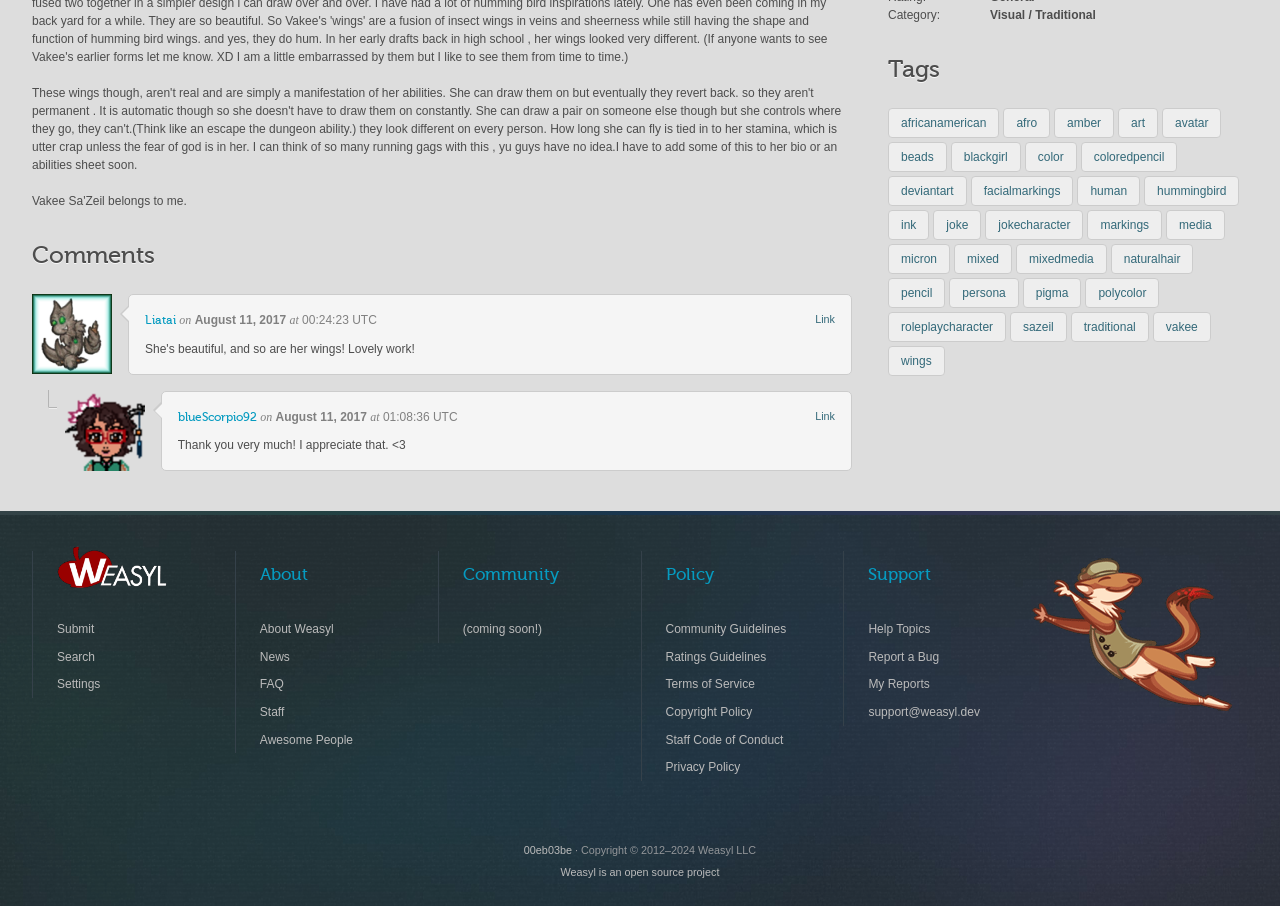Locate the bounding box coordinates of the area that needs to be clicked to fulfill the following instruction: "Contact us". The coordinates should be in the format of four float numbers between 0 and 1, namely [left, top, right, bottom].

None